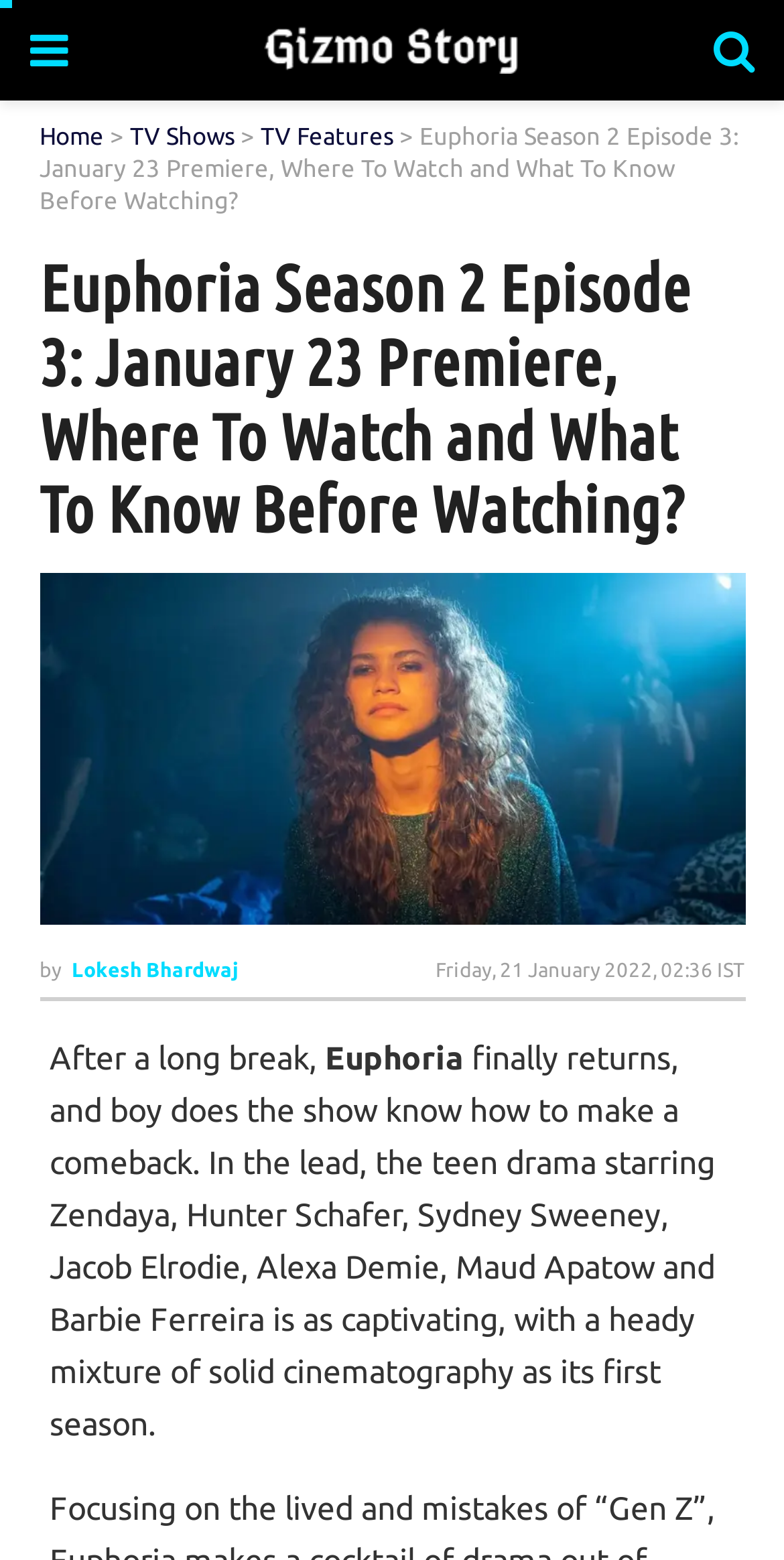Who are the main cast members of the TV show?
Give a single word or phrase as your answer by examining the image.

Zendaya, Hunter Schafer, etc.